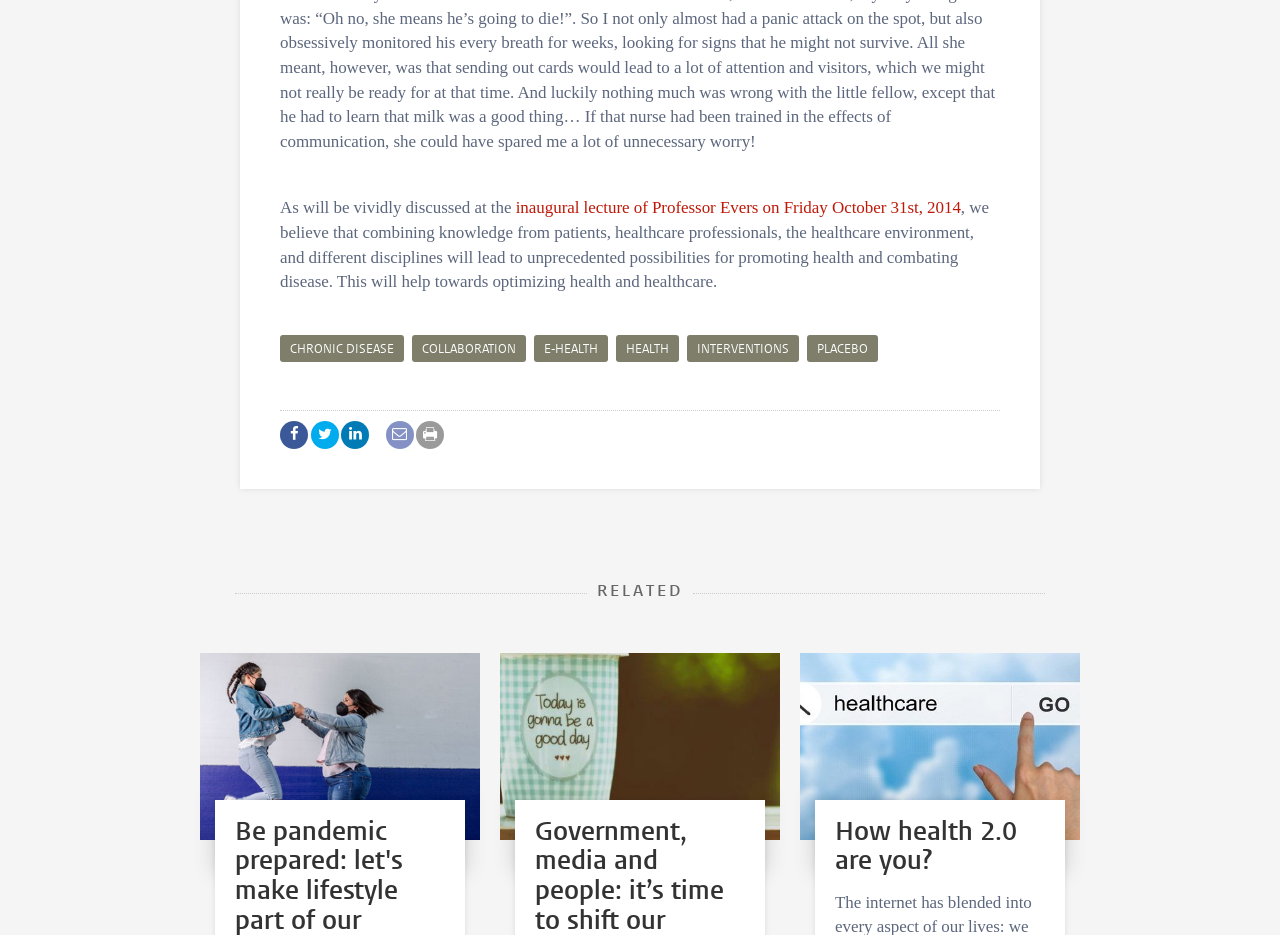With reference to the screenshot, provide a detailed response to the question below:
What is the theme of the images below the heading 'RELATED'?

The images below the heading 'RELATED' are accompanied by links with text related to health and wellness, such as 'Be pandemic prepared' and 'How health 2.0 are you?', suggesting that the theme of the images is health and wellness.